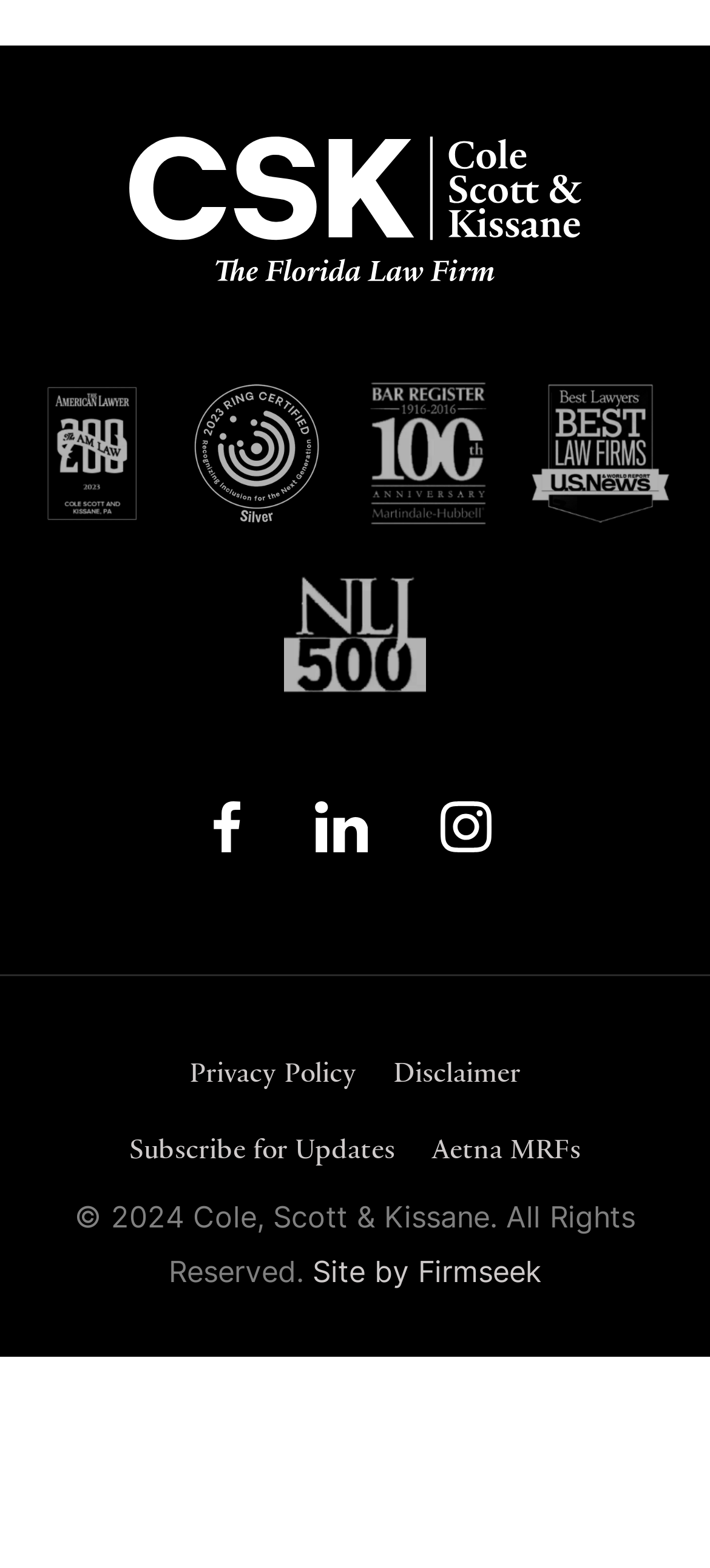Identify the coordinates of the bounding box for the element described below: "Disclaimer". Return the coordinates as four float numbers between 0 and 1: [left, top, right, bottom].

[0.554, 0.672, 0.733, 0.694]